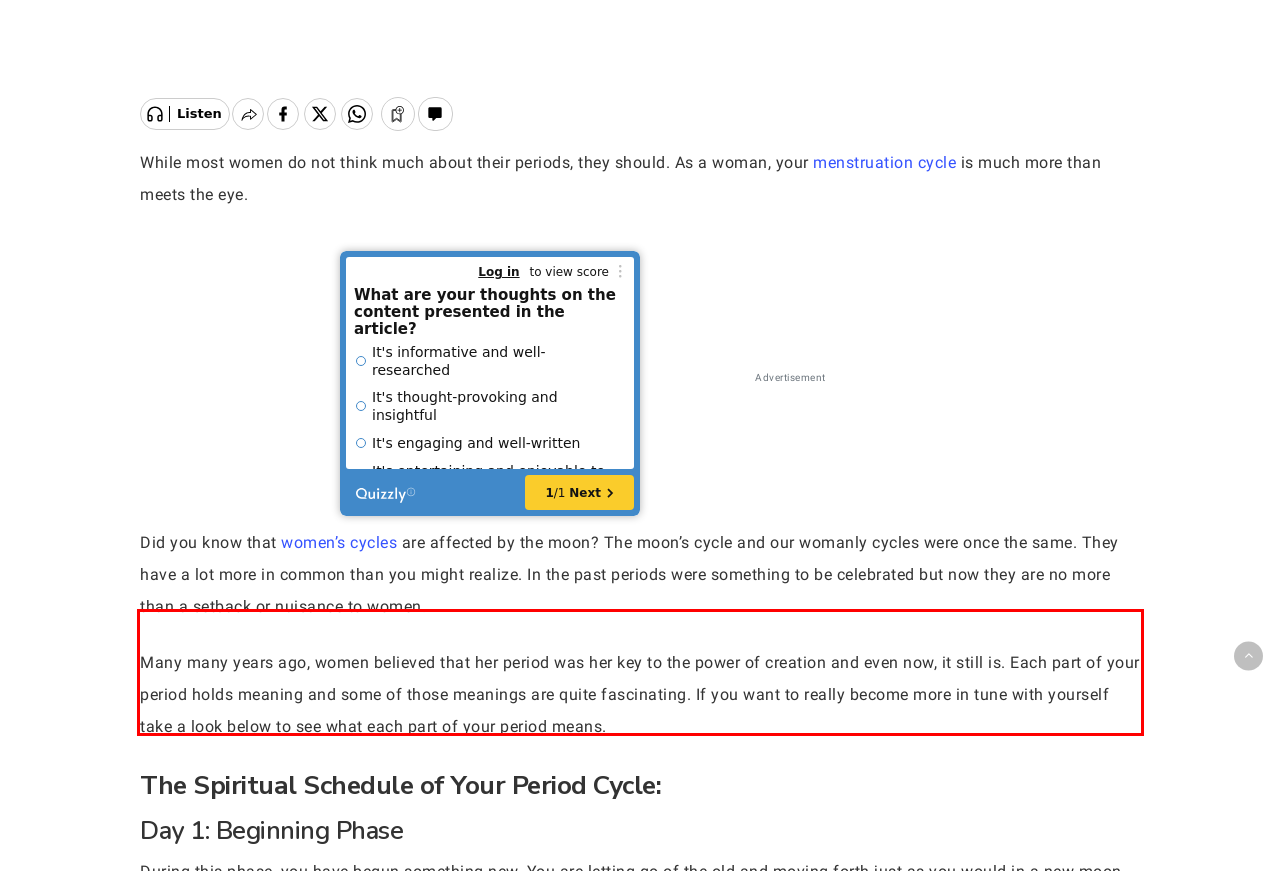Please examine the webpage screenshot containing a red bounding box and use OCR to recognize and output the text inside the red bounding box.

During this phase, you are at your highest energy point. This is the peak of your inner creativity as your body is close to or at peak ovulation. You may feel as if you are on top of the world whether you’re being sexual or not. You will really be putting yourself out there.